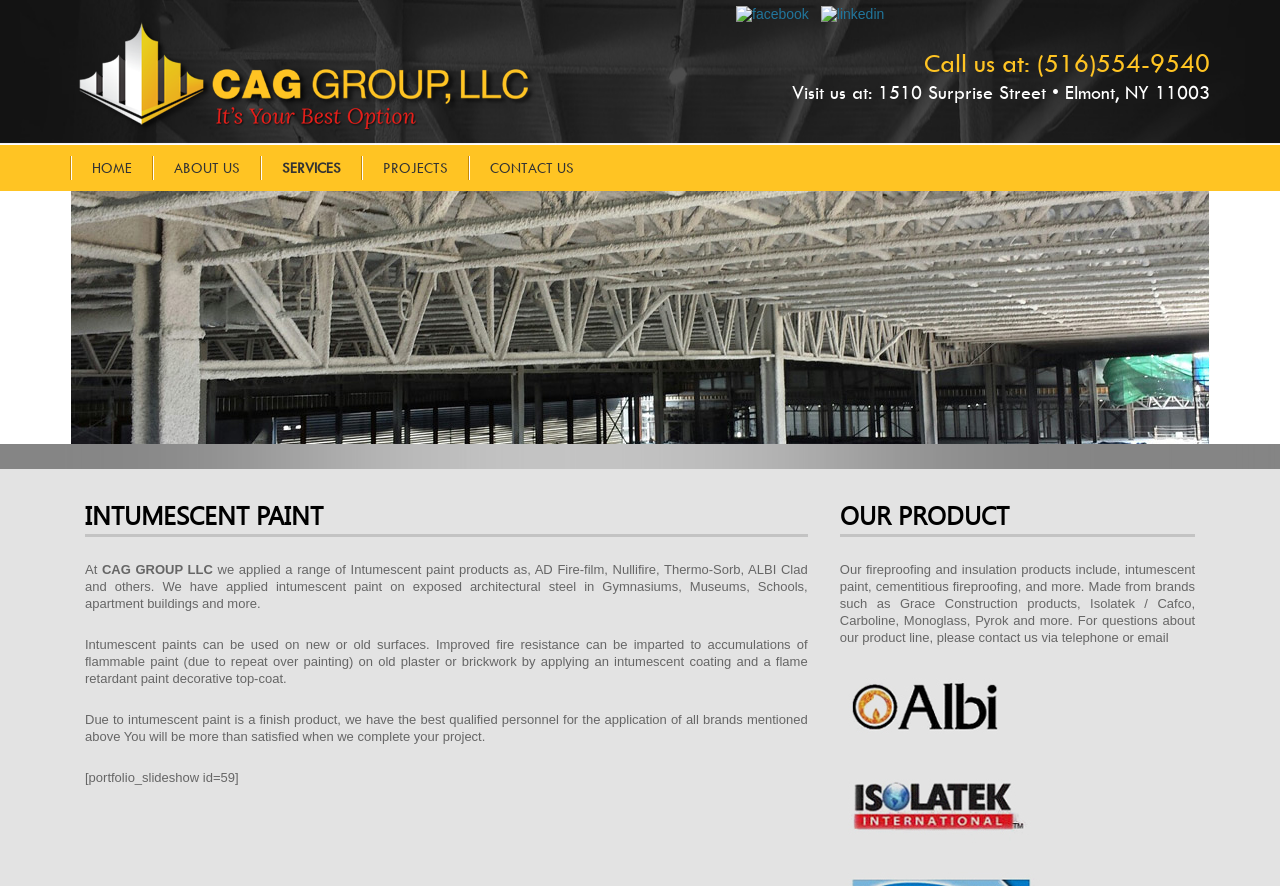Observe the image and answer the following question in detail: What is the company's phone number?

The company's phone number can be found in the heading element 'Call us at: (516)554-9540' which is located at the top of the webpage.